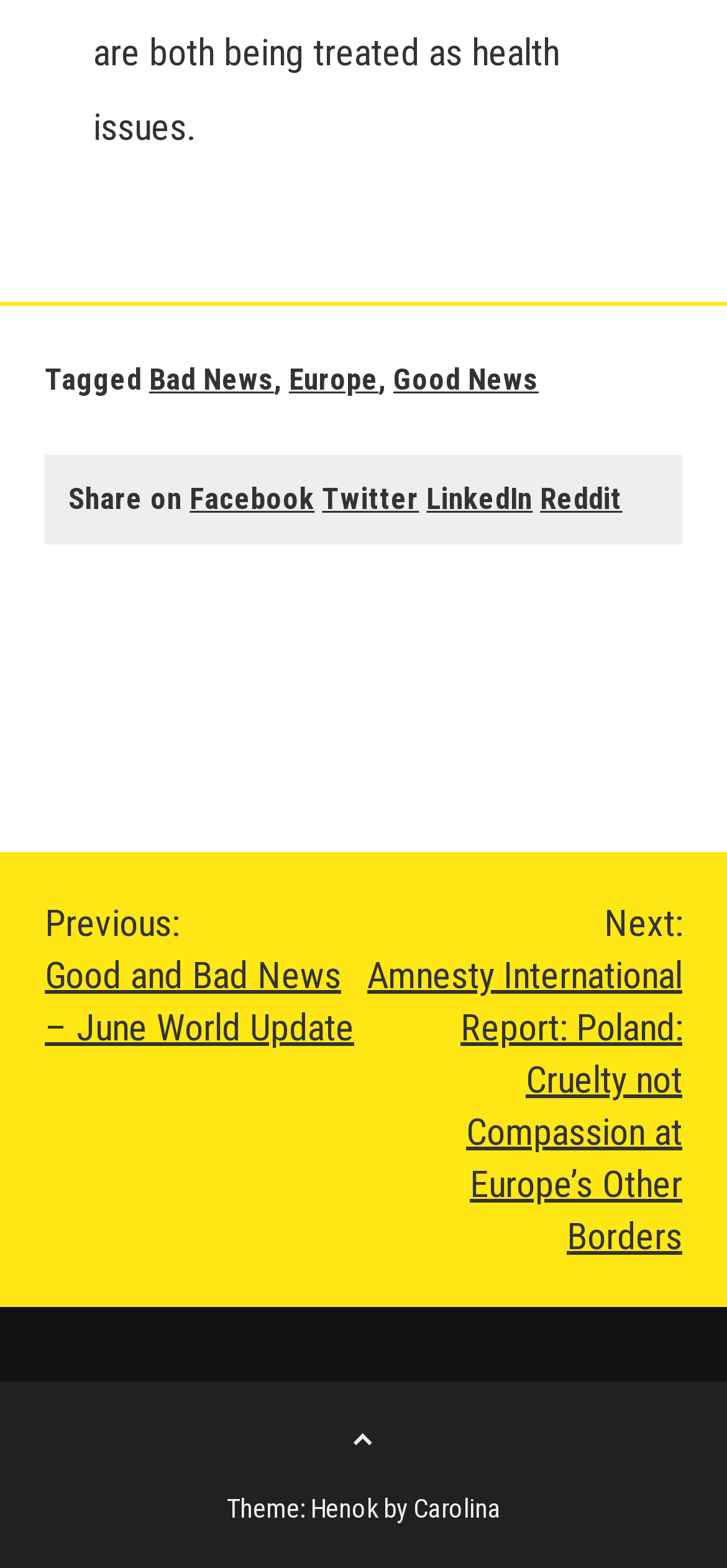Kindly determine the bounding box coordinates for the area that needs to be clicked to execute this instruction: "Share on Facebook".

[0.261, 0.307, 0.433, 0.33]